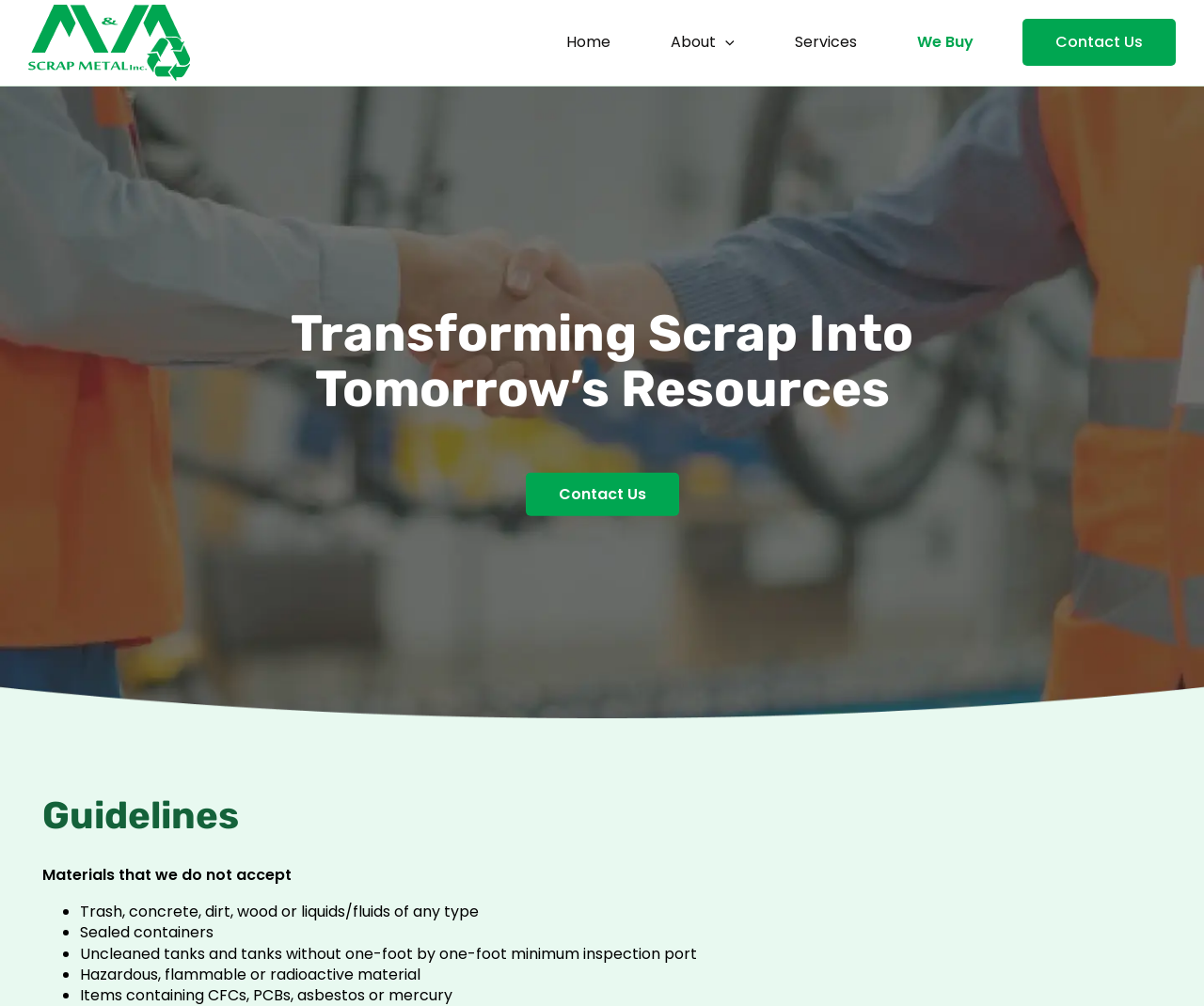What is the purpose of the 'Contact Us' link?
Using the image, respond with a single word or phrase.

To get in touch with the company